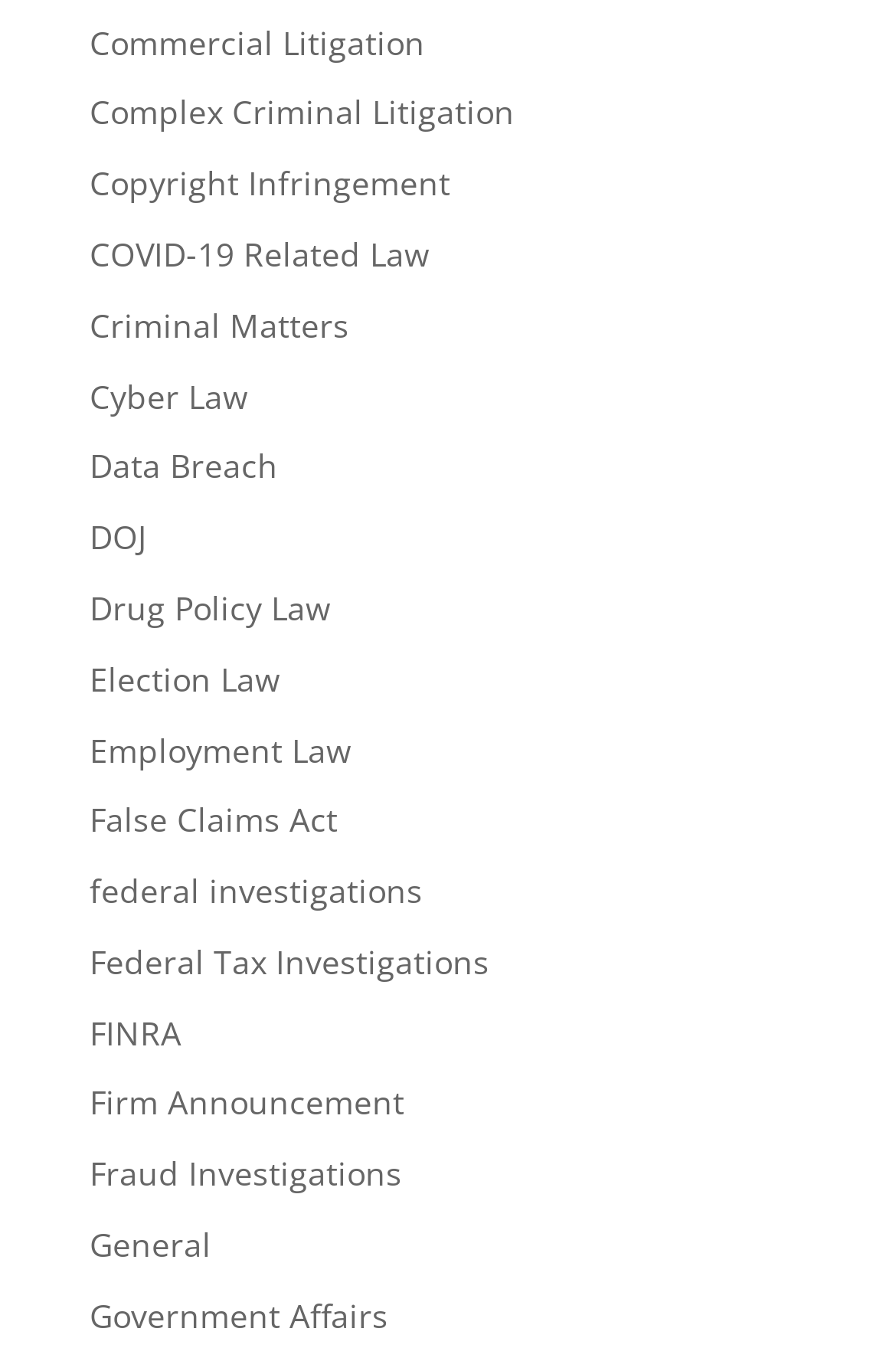Please provide a comprehensive answer to the question based on the screenshot: What is the topic of 'Firm Announcement'?

Based on the context of the webpage, which is a law firm's website, 'Firm Announcement' is likely related to news or updates about the law firm itself, rather than a specific legal service.